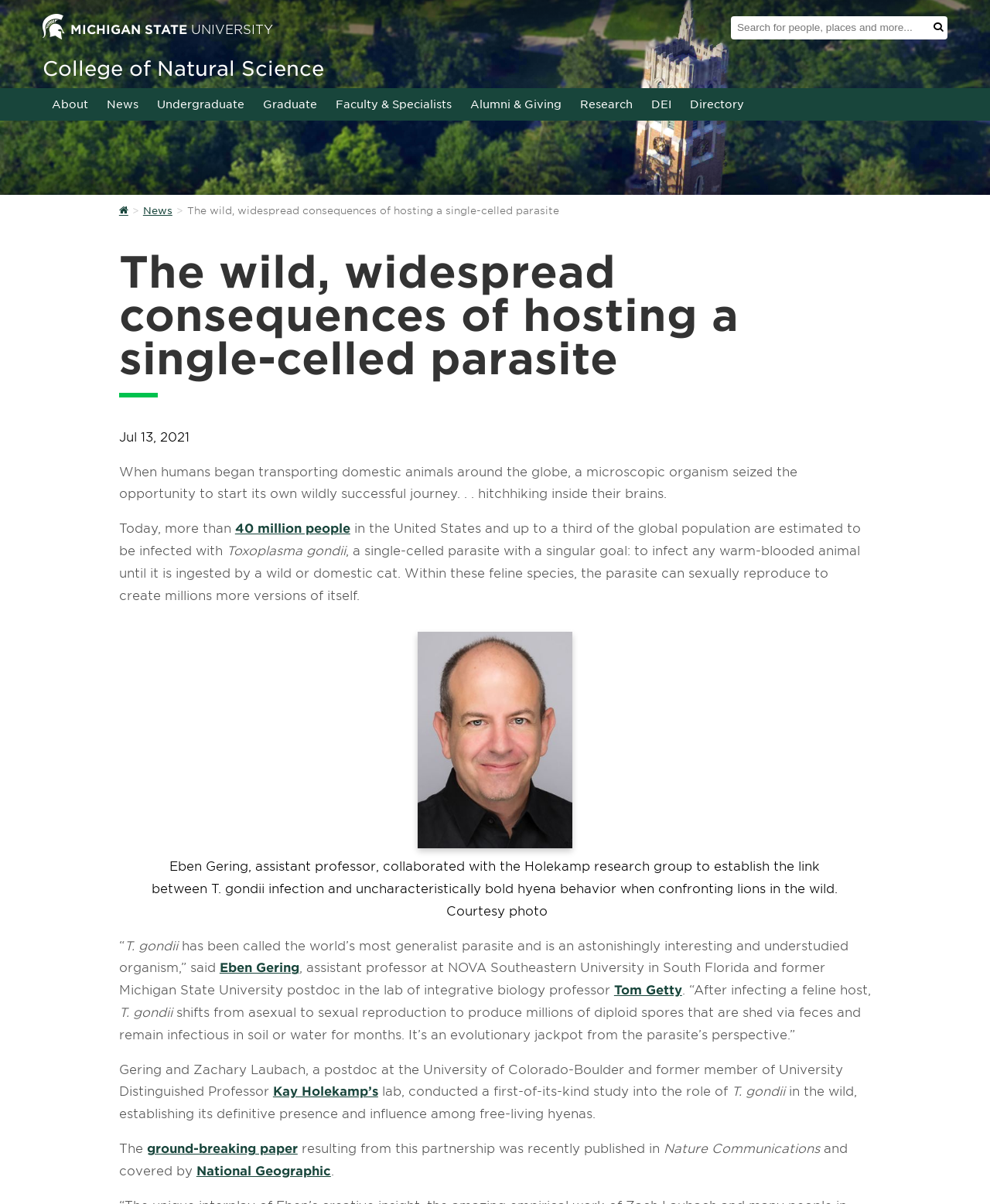Who collaborated with the Holekamp research group?
Based on the screenshot, provide your answer in one word or phrase.

Eben Gering